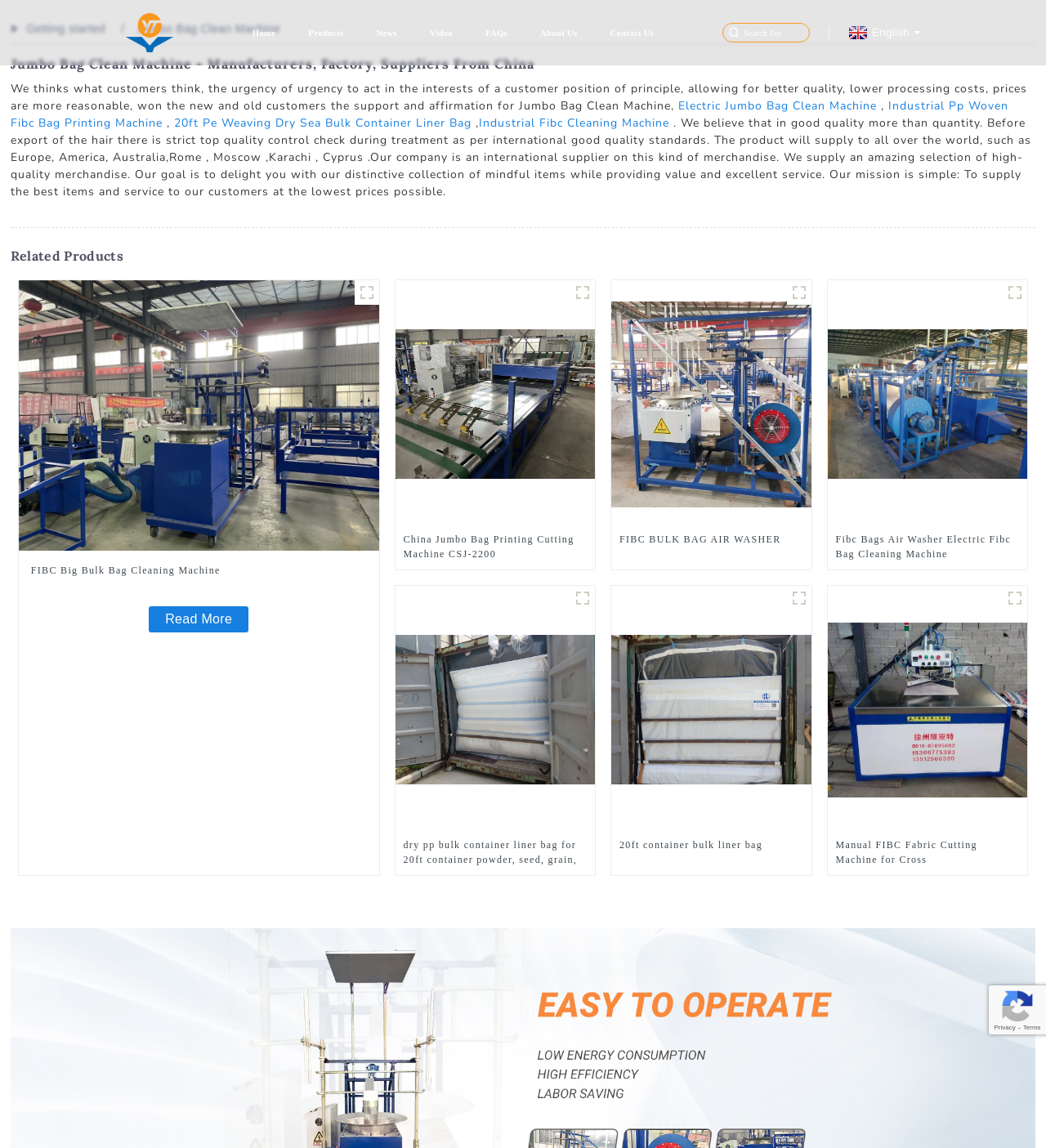Please answer the following question as detailed as possible based on the image: 
What is the purpose of the search box?

The search box is likely intended for users to search for specific products or keywords related to the company's products, as it is placed prominently on the webpage and has a placeholder text 'search For'.